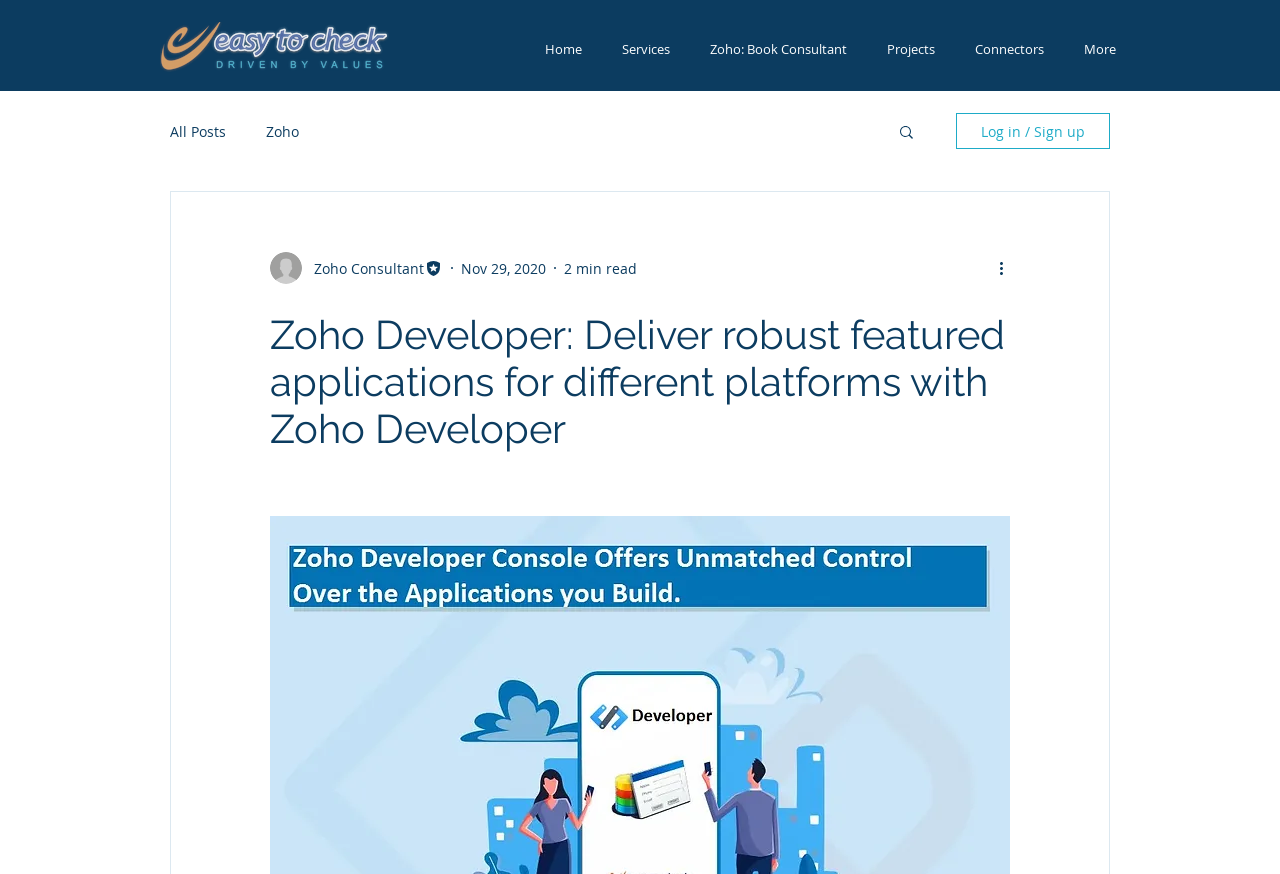Pinpoint the bounding box coordinates of the clickable element needed to complete the instruction: "Log in or sign up". The coordinates should be provided as four float numbers between 0 and 1: [left, top, right, bottom].

[0.747, 0.129, 0.867, 0.17]